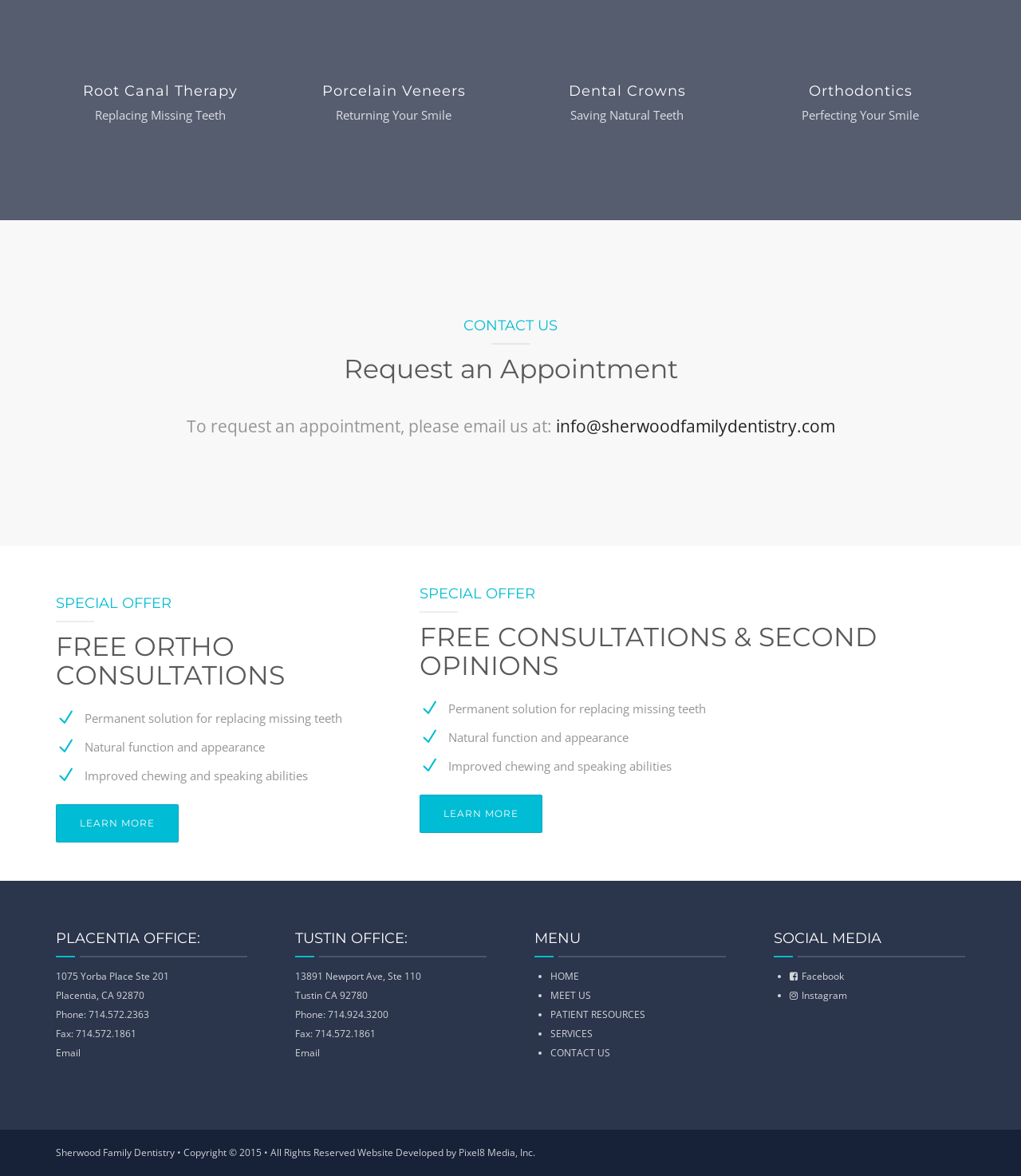Kindly provide the bounding box coordinates of the section you need to click on to fulfill the given instruction: "Read the article about 'The Fascinating World of Replica Wrestling Belts'".

None